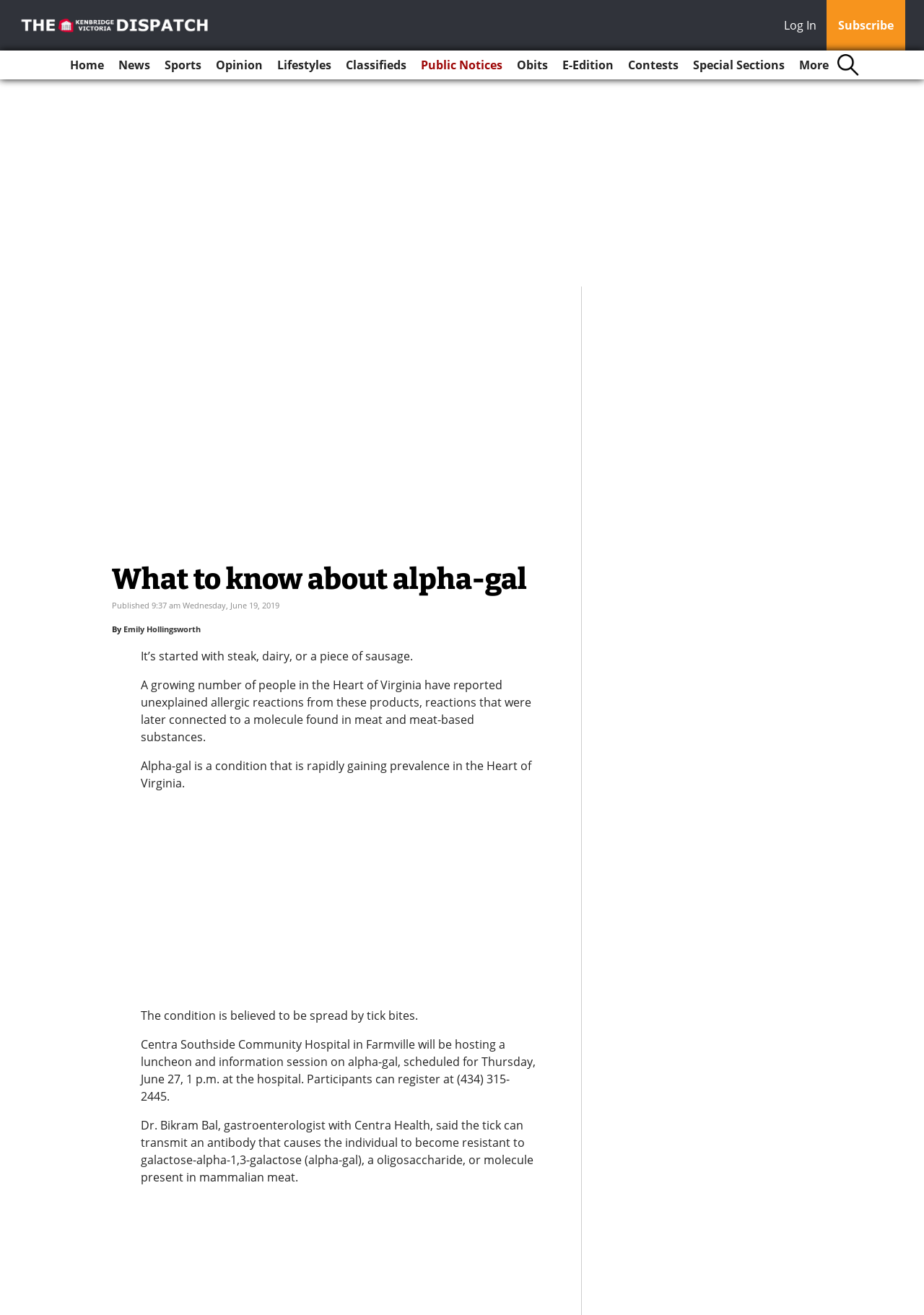What is the purpose of the event on June 27?
From the screenshot, supply a one-word or short-phrase answer.

Luncheon and information session on alpha-gal